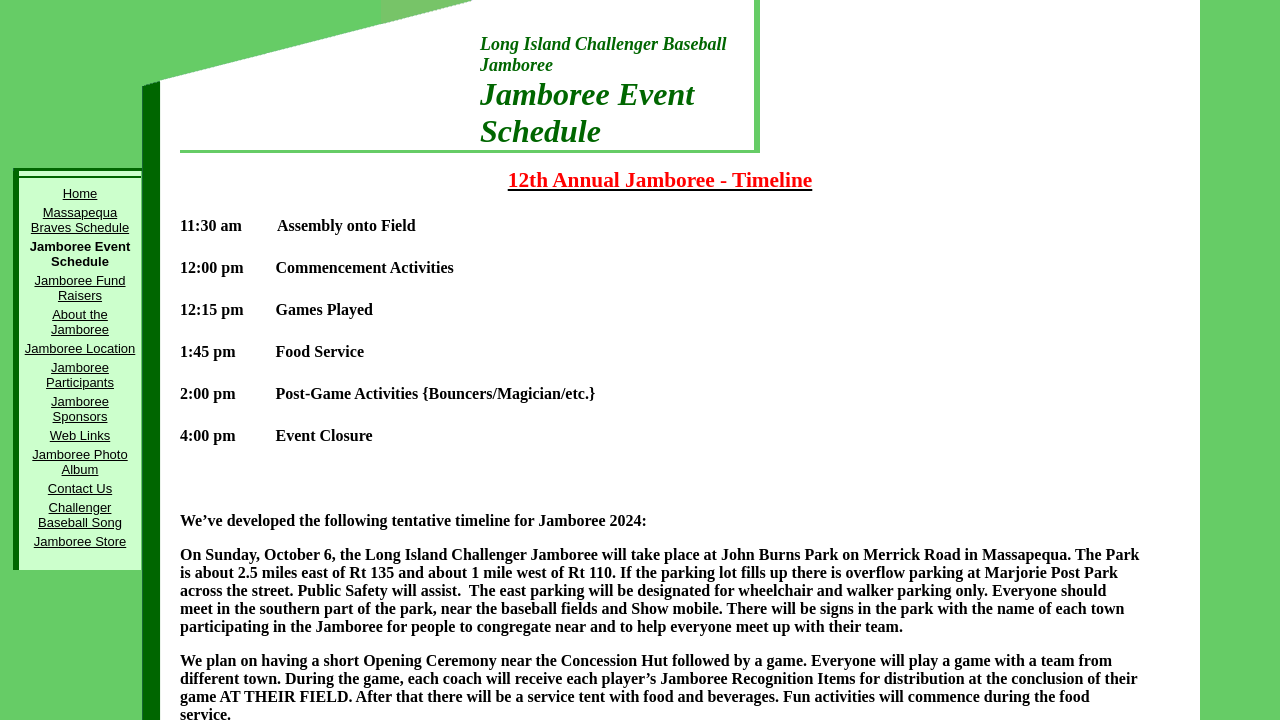Identify the bounding box coordinates of the clickable region required to complete the instruction: "Go to Massapequa Braves Schedule". The coordinates should be given as four float numbers within the range of 0 and 1, i.e., [left, top, right, bottom].

[0.024, 0.285, 0.101, 0.326]